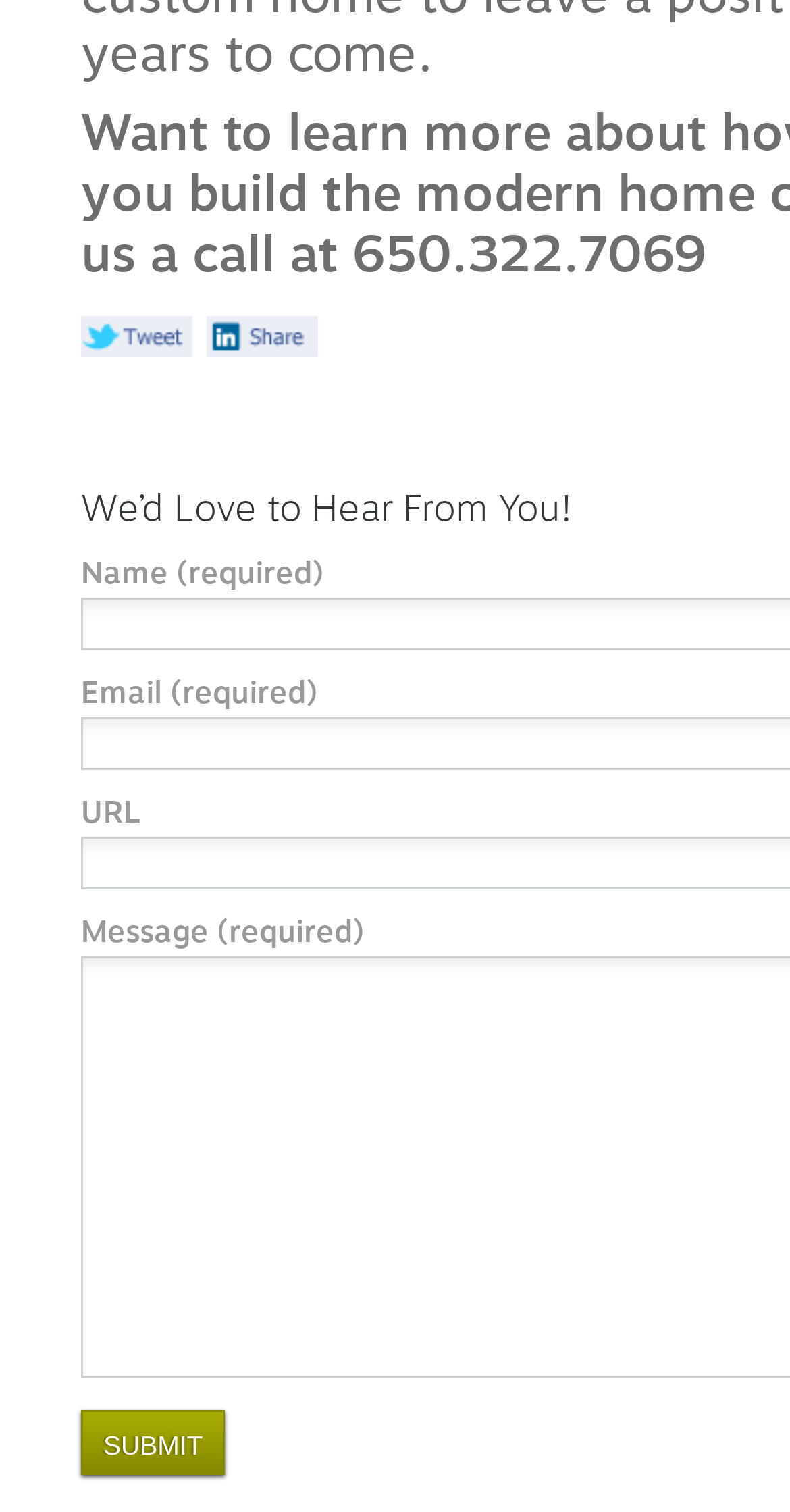Identify the bounding box of the HTML element described here: "title="Post to LinkedIn"". Provide the coordinates as four float numbers between 0 and 1: [left, top, right, bottom].

[0.262, 0.219, 0.403, 0.24]